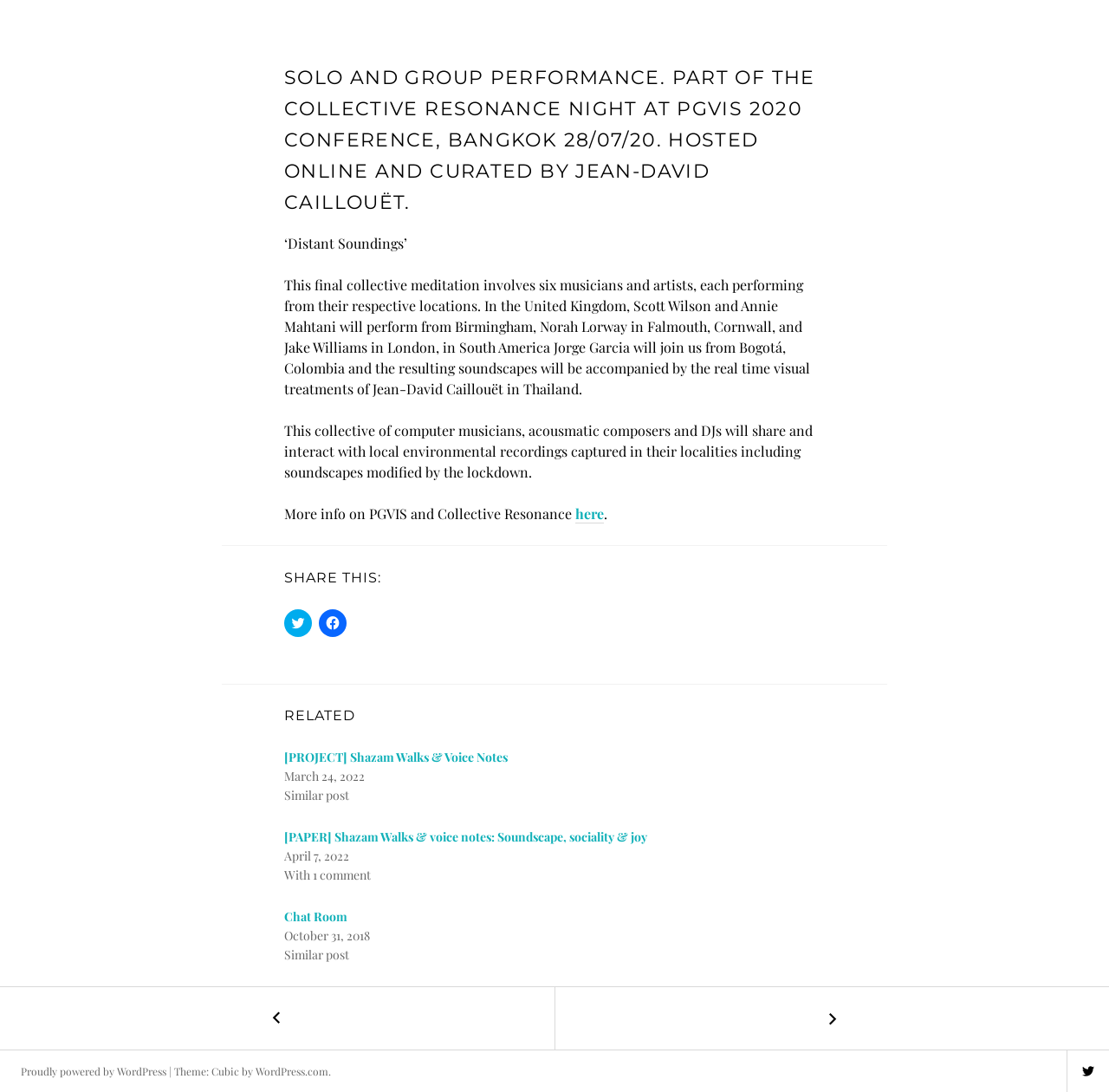Find the bounding box coordinates for the area that must be clicked to perform this action: "Read more about PGVIS and Collective Resonance".

[0.519, 0.462, 0.545, 0.479]